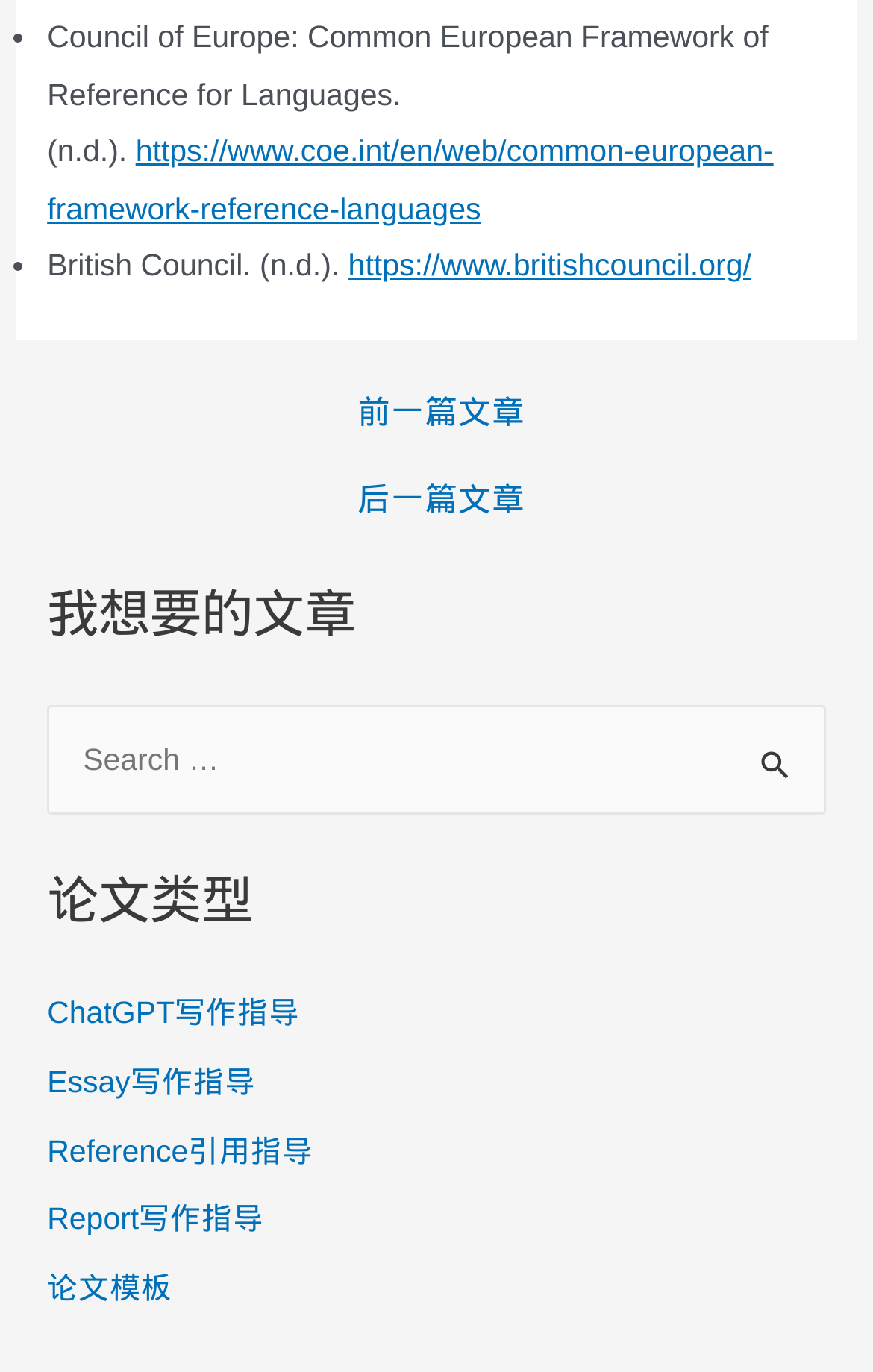Review the image closely and give a comprehensive answer to the question: How many search buttons are there?

I examined the search section and found two search buttons, one with the text '搜索提交' and another with the text '搜索'.